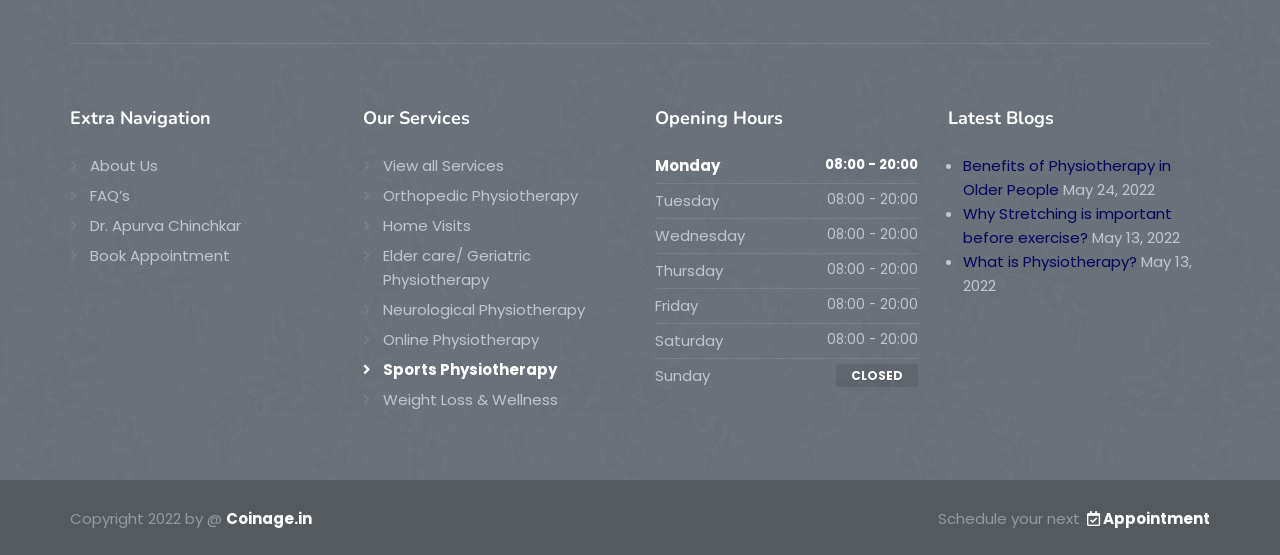Determine the bounding box coordinates of the element's region needed to click to follow the instruction: "Learn about Orthopedic Physiotherapy". Provide these coordinates as four float numbers between 0 and 1, formatted as [left, top, right, bottom].

[0.283, 0.332, 0.451, 0.375]